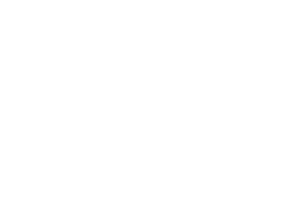Give a thorough caption for the picture.

The image features the "Automatic Coil Lacing Machine Double Sided For AC Industrial Motor," showcasing its intricate design and components essential for enhancing the manufacturing process. This highly specialized machine is engineered for precision, featuring mechanisms like the needle and nozzle rotating parts, as well as adjustable needle movements for effective lacing. The machine is designed to accommodate a stator outer diameter of up to 160mm and offers stack height adjustments between 20mm to 120mm.

In terms of specifications, it operates on a power supply of 380V with a consumption of 3.5Kw and requires an air pressure of 0.4MPa. The machine is available in a color scheme of white, blue, and green, and is produced by SMT Intelligent Device Manufacturing in China, underscoring its industrial capability. The model number associated with this machine is SMT-BZ51, reflecting its advanced technical design tailored for efficiency in coil lacing operations.